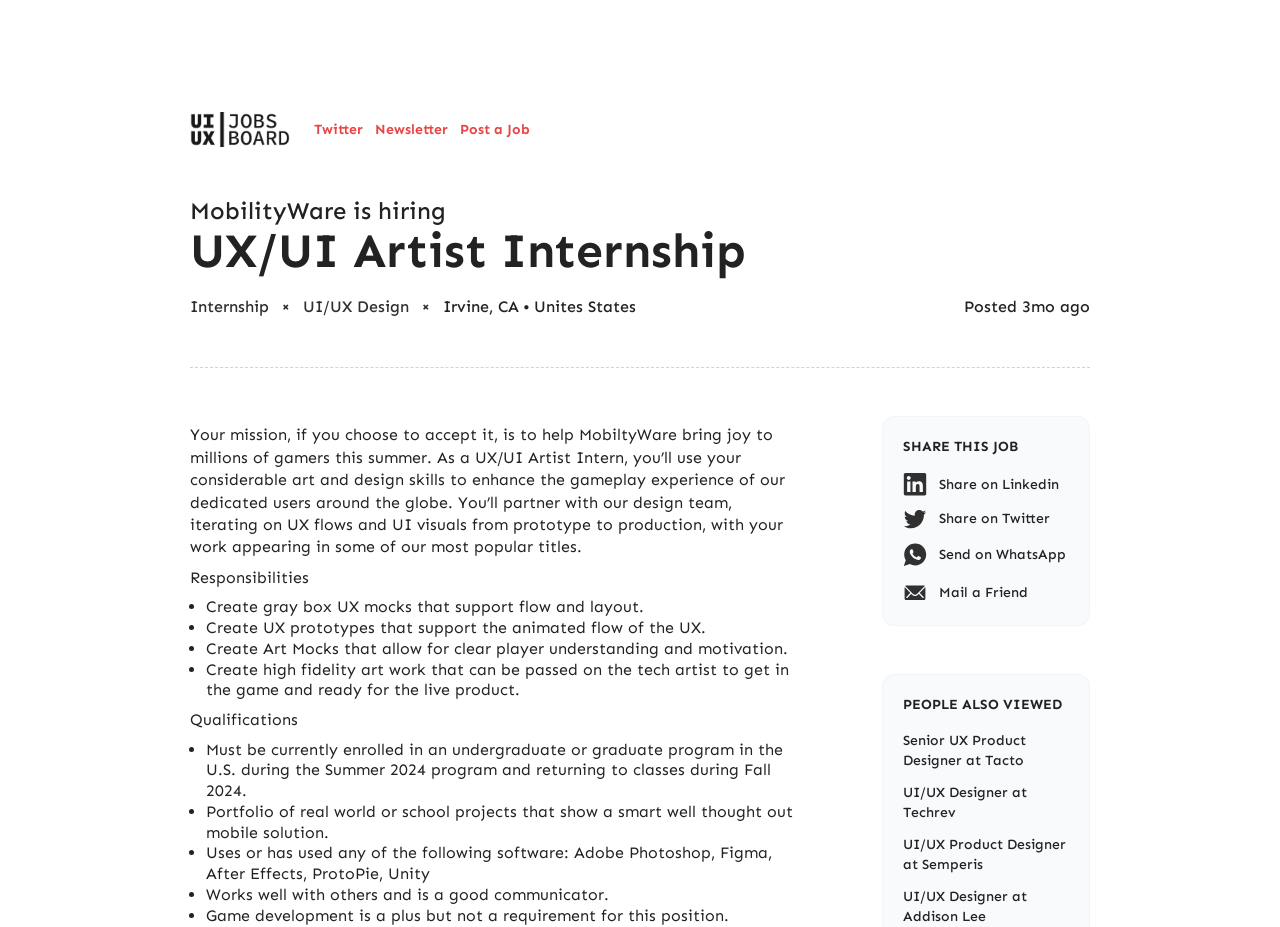Describe the webpage meticulously, covering all significant aspects.

This webpage is a job posting for a UX/UI Artist Internship at MobilityWare in Irvine, CA, United States. At the top of the page, there are four links: "UIUXjobsboard", "Twitter", "Newsletter", and "Post a Job", accompanied by a small image for "UIUXjobsboard". 

Below these links, there is a header section that displays the job title "MobilityWare is hiring UX/UI Artist Internship" and the location "Irvine, CA • United States". The job posting was published 3 months ago.

The main content of the job posting is divided into several sections. The first section describes the job's mission, which is to help MobilityWare bring joy to millions of gamers by enhancing the gameplay experience through art and design skills. 

The next section lists the responsibilities of the job, which include creating gray box UX mocks, UX prototypes, art mocks, and high-fidelity artwork. 

Following this, there is a section outlining the qualifications for the job, which include being currently enrolled in an undergraduate or graduate program in the U.S., having a portfolio of real-world or school projects, proficiency in certain software, and good communication skills. 

At the bottom of the page, there are several links to share the job on various platforms, including LinkedIn, Twitter, WhatsApp, and email. Additionally, there is a section titled "PEOPLE ALSO VIEWED" that lists three other job postings for similar positions at different companies.